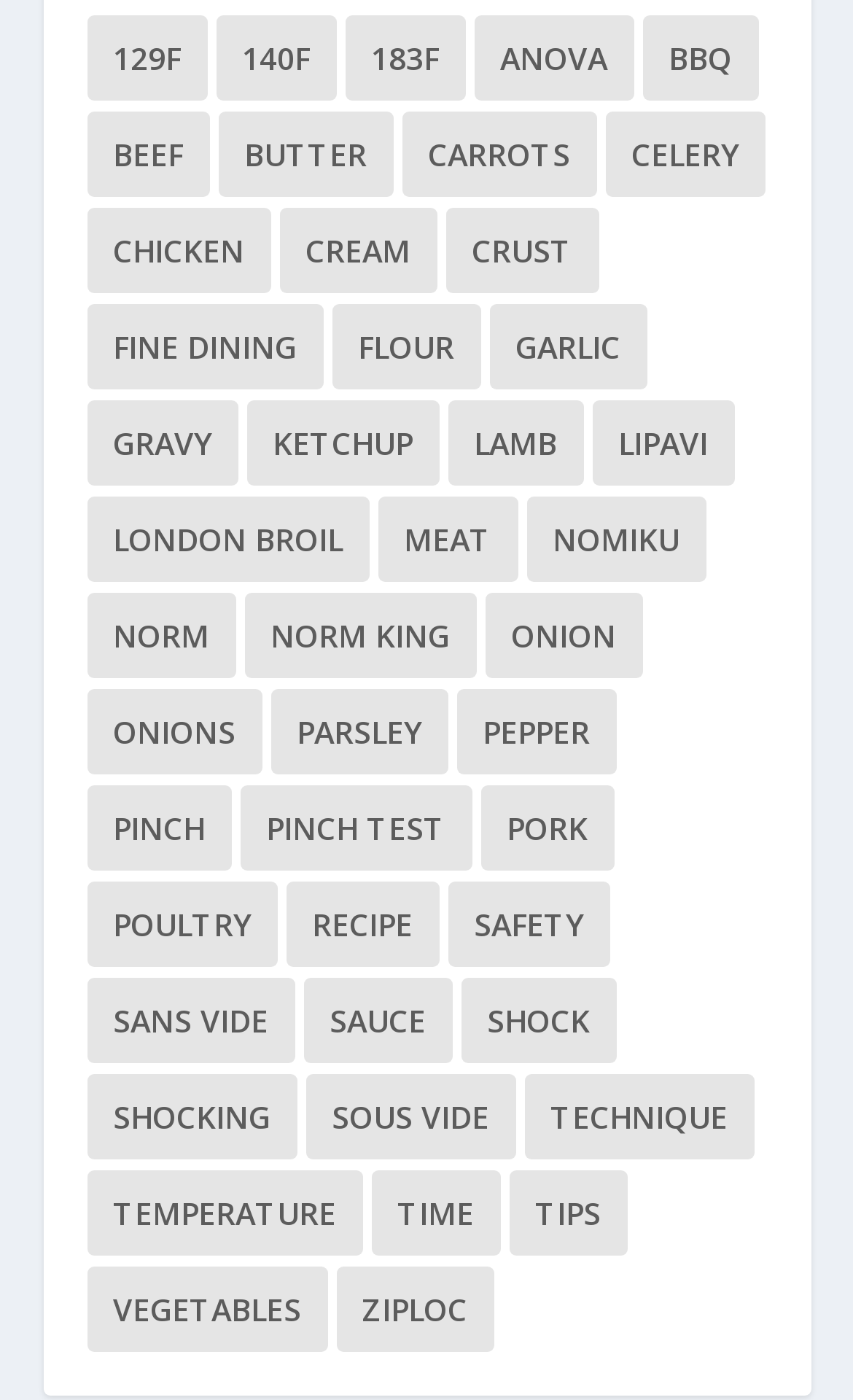Please mark the bounding box coordinates of the area that should be clicked to carry out the instruction: "Learn about 'SHOCKING' food safety".

[0.101, 0.767, 0.347, 0.828]